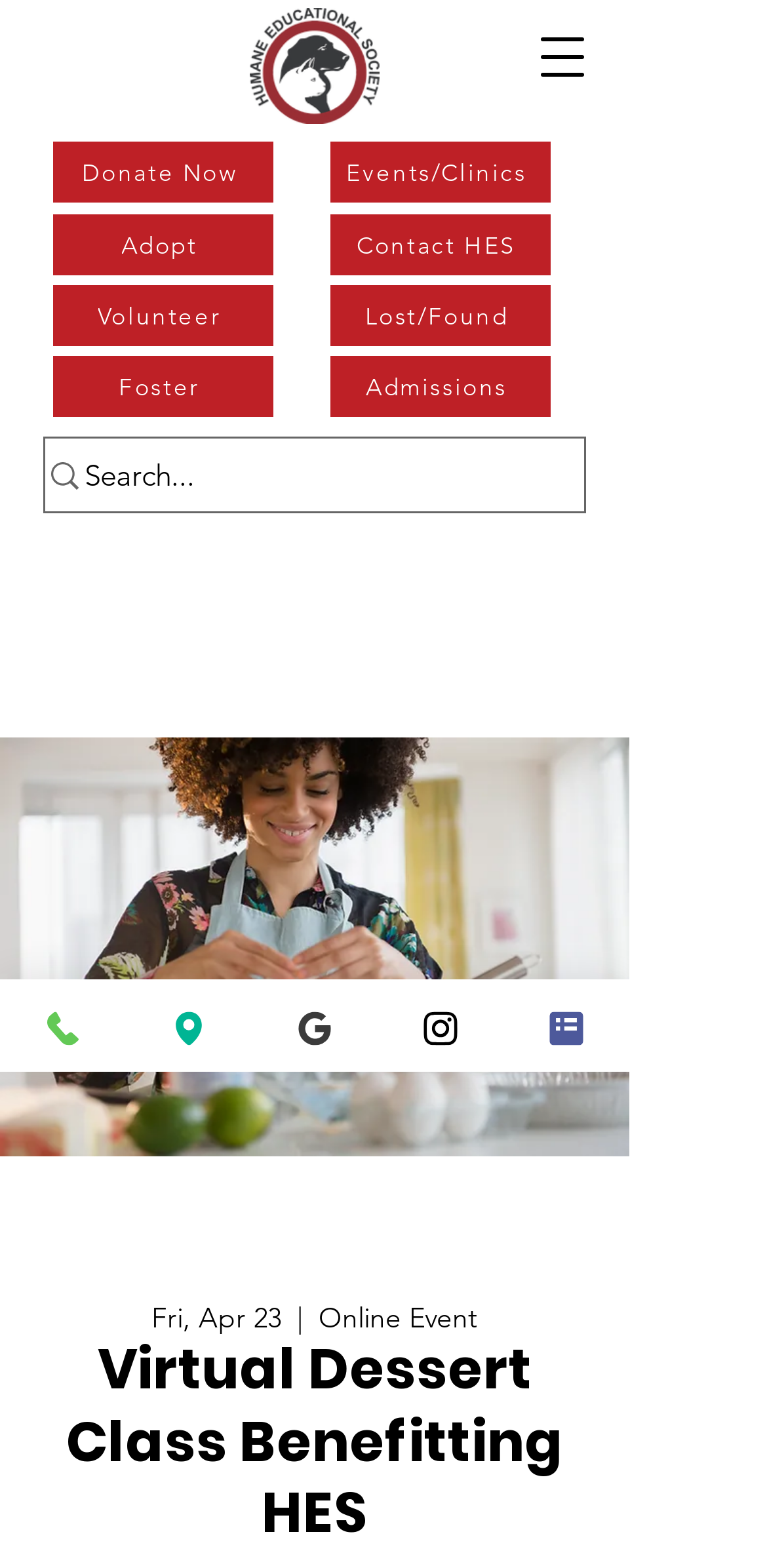Identify the main heading from the webpage and provide its text content.

Virtual Dessert Class Benefitting HES